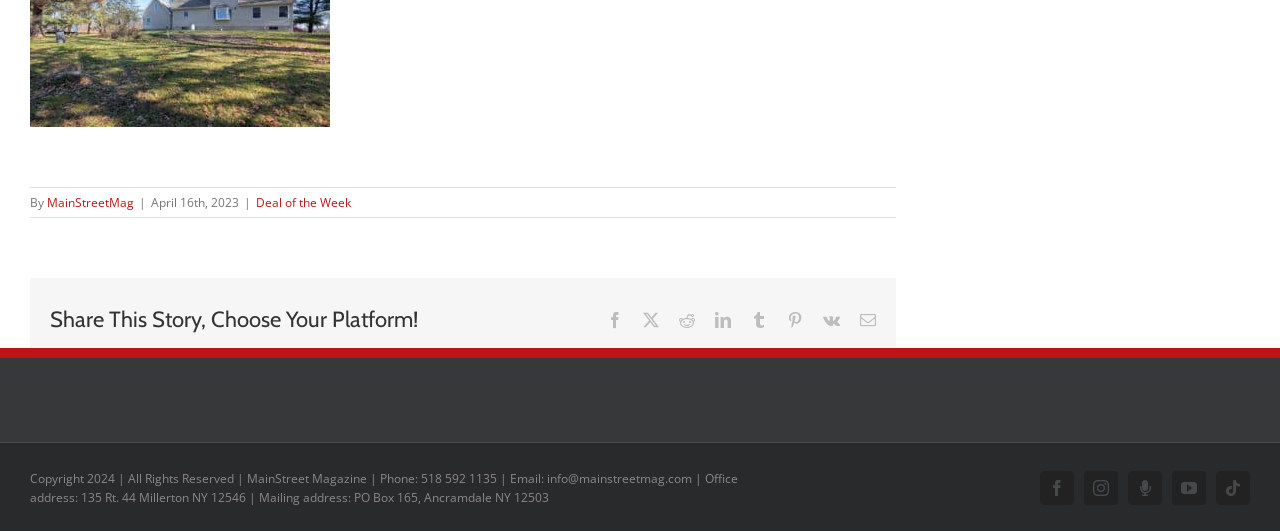Please identify the bounding box coordinates for the region that you need to click to follow this instruction: "View Deal of the Week".

[0.2, 0.366, 0.274, 0.398]